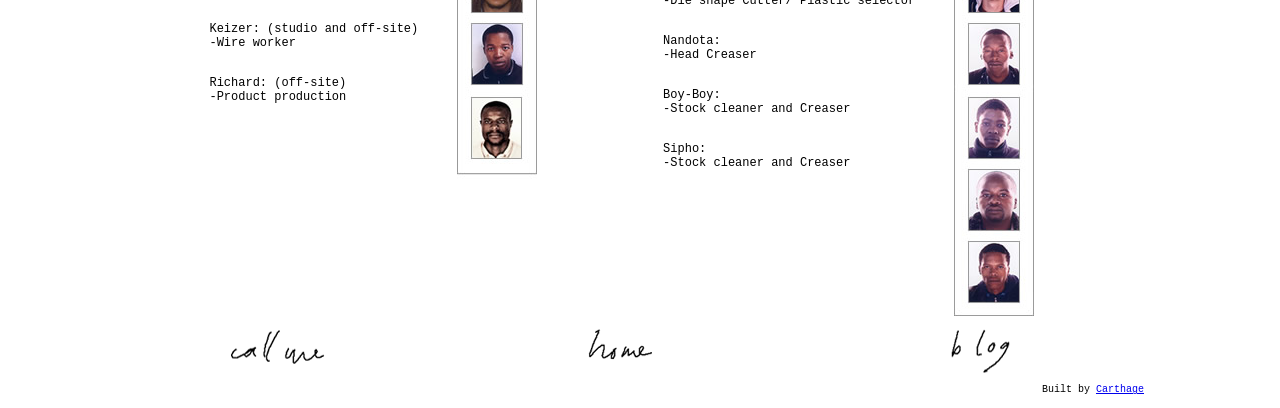What is the name of the person who built the website?
Please provide a single word or phrase as the answer based on the screenshot.

Heath Nash